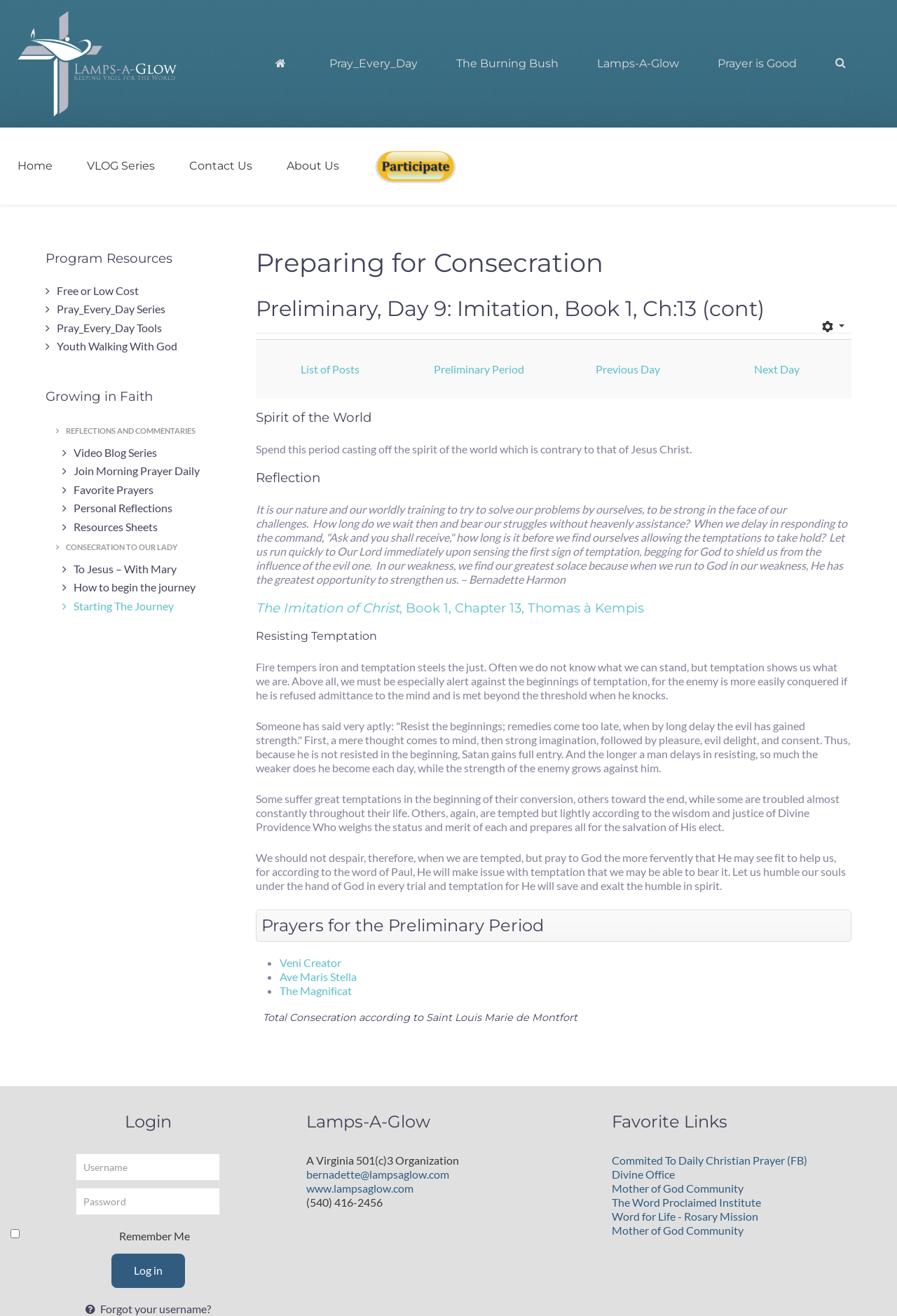Answer the question briefly using a single word or phrase: 
What is the name of the organization?

Lamps-A-Glow